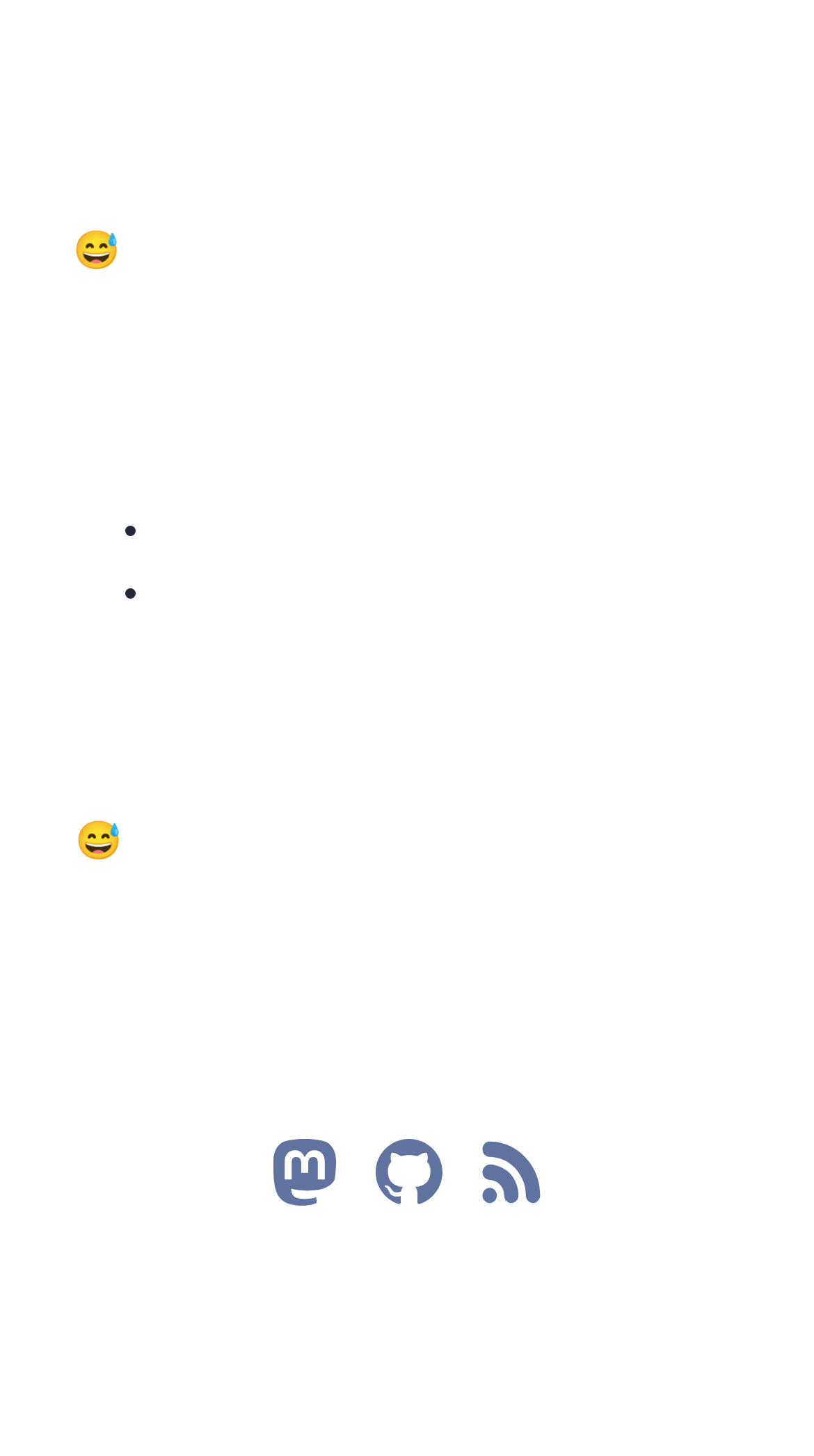Provide the bounding box coordinates of the HTML element this sentence describes: "Go to my RSS feed". The bounding box coordinates consist of four float numbers between 0 and 1, i.e., [left, top, right, bottom].

[0.59, 0.783, 0.667, 0.845]